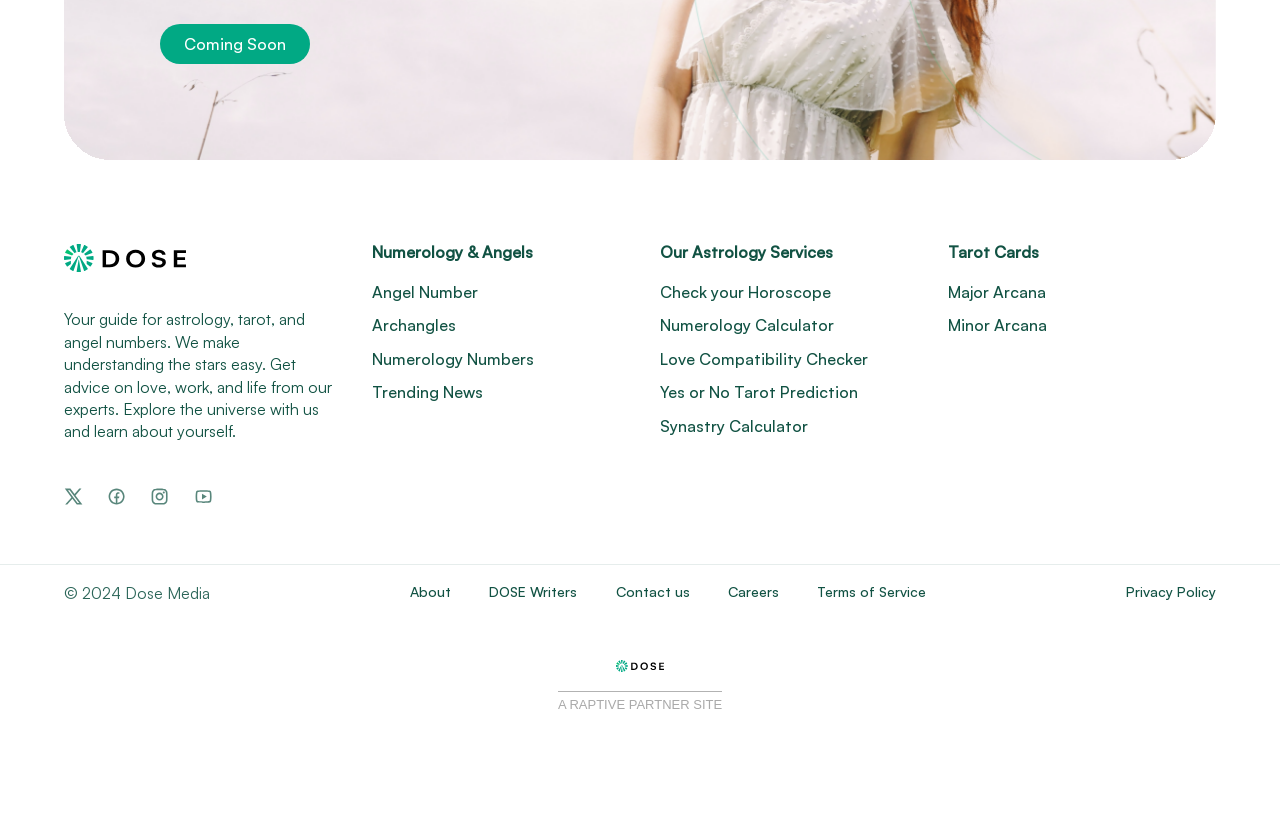Please identify the bounding box coordinates of the area that needs to be clicked to fulfill the following instruction: "Click on the Twitter Icon."

[0.05, 0.597, 0.065, 0.621]